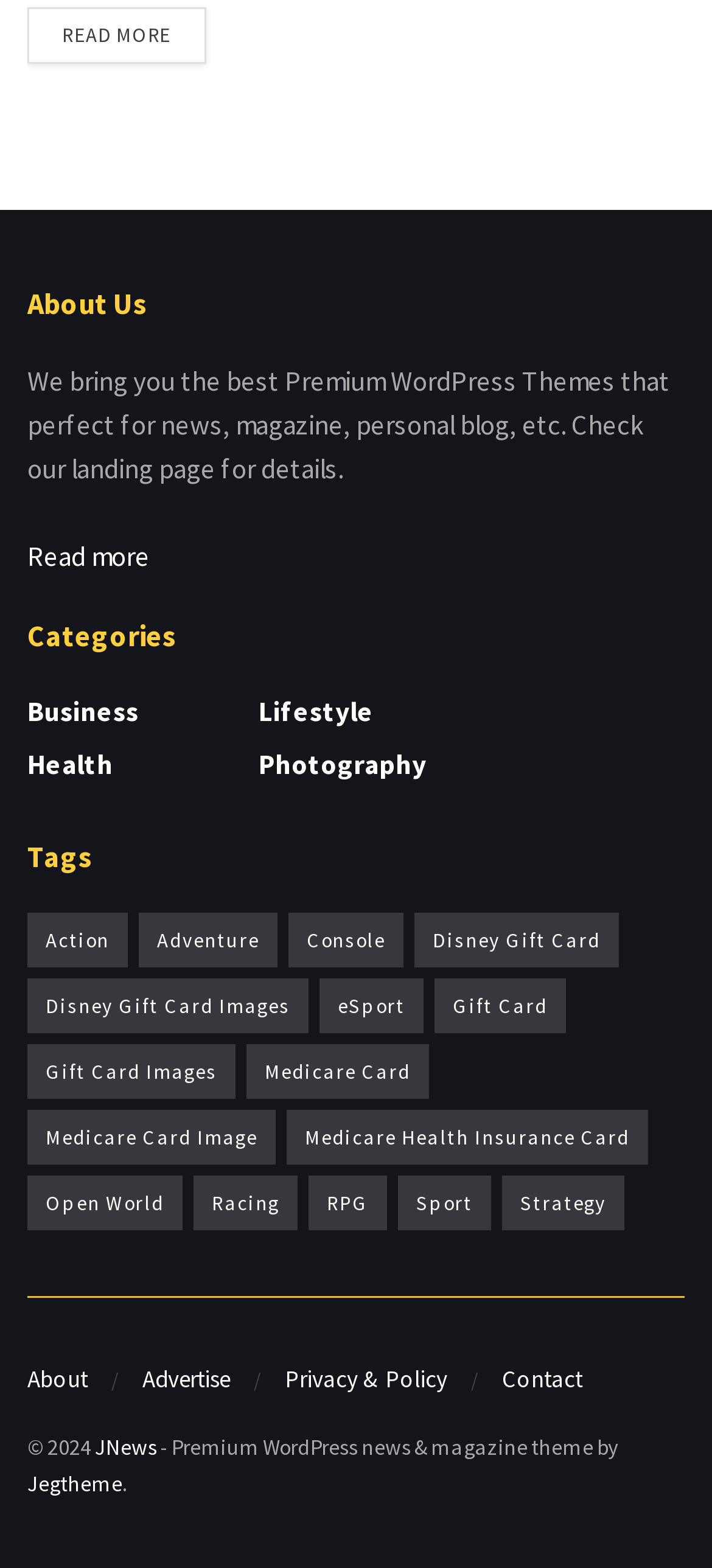How many theme categories are listed?
Using the information presented in the image, please offer a detailed response to the question.

The webpage lists 5 theme categories: 'Business', 'Health', 'Lifestyle', 'Photography', and others, which are not explicitly listed but can be inferred from the presence of other links under the 'Categories' heading.